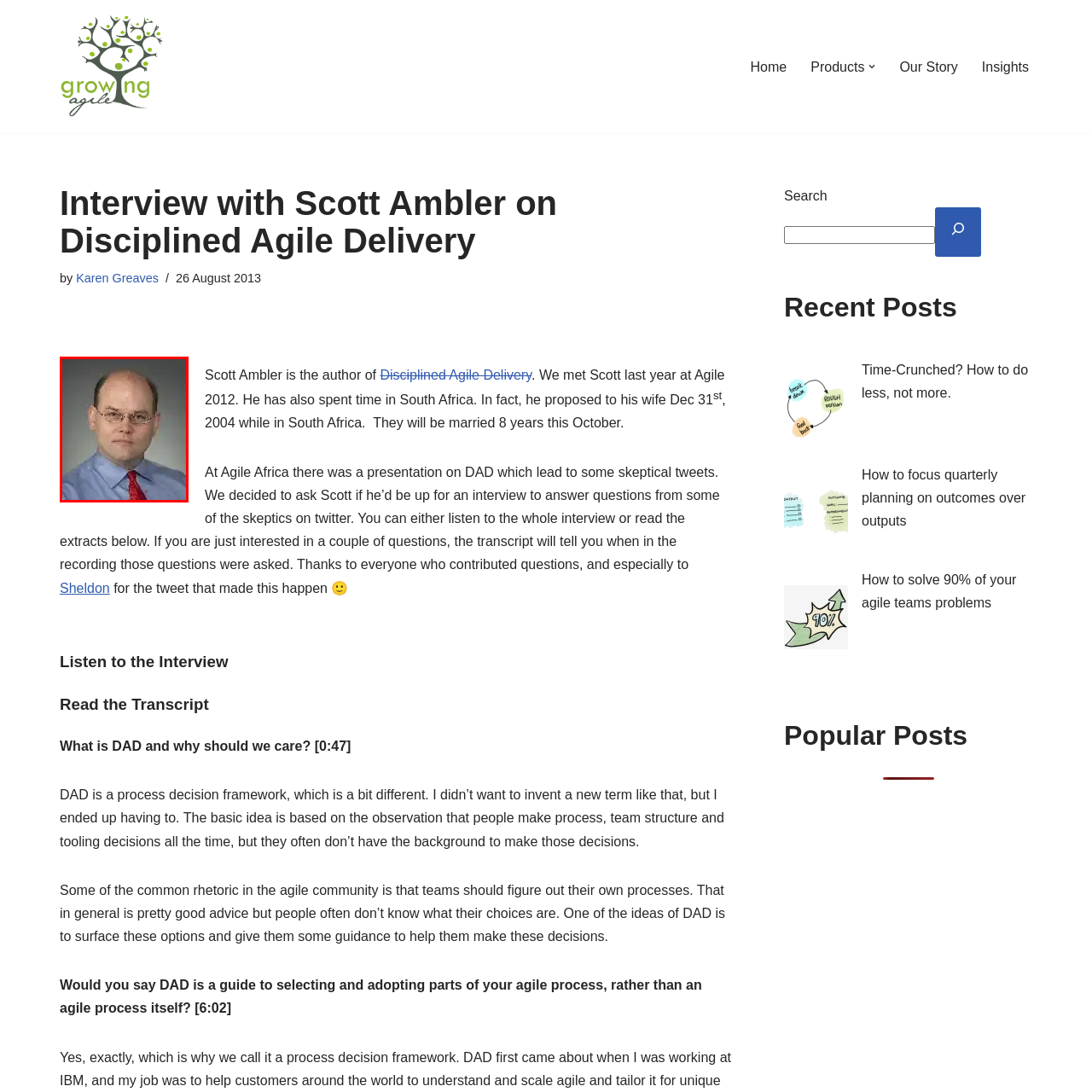Observe the visual content surrounded by a red rectangle, Who is the recognized contributor to agile practices in the image? Respond using just one word or a short phrase.

Scott Ambler